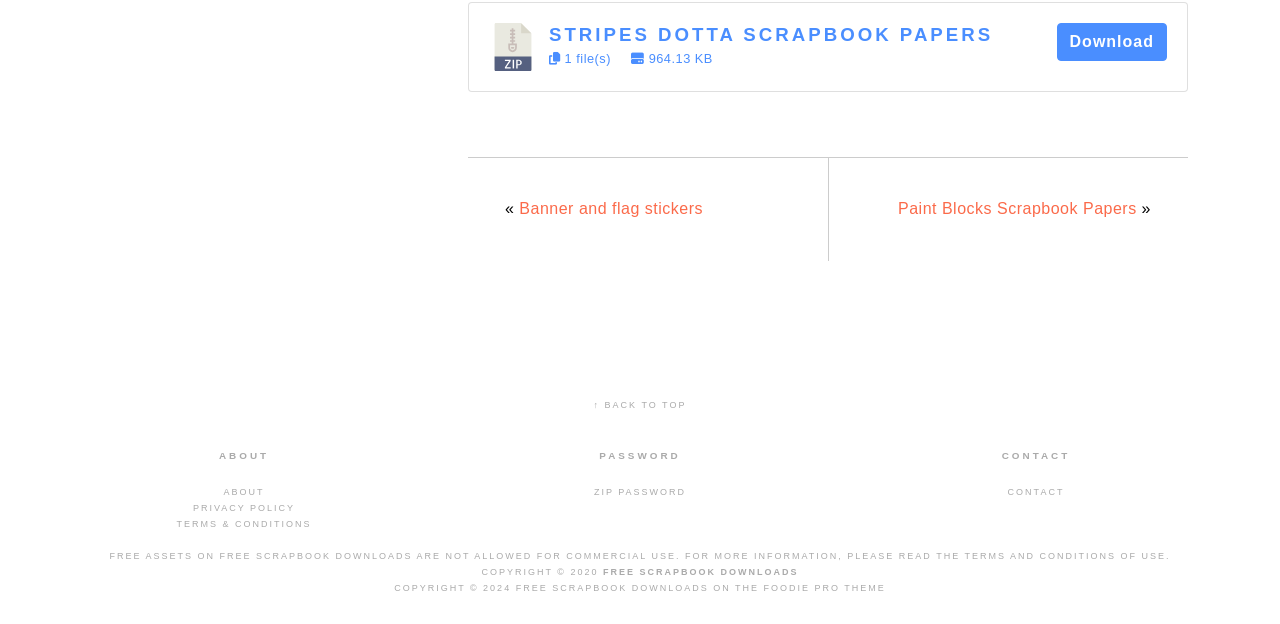How many files are available for download?
Provide a fully detailed and comprehensive answer to the question.

The number of files available for download can be found in the StaticText element with the text '1 file(s)' which is located near the top of the webpage.